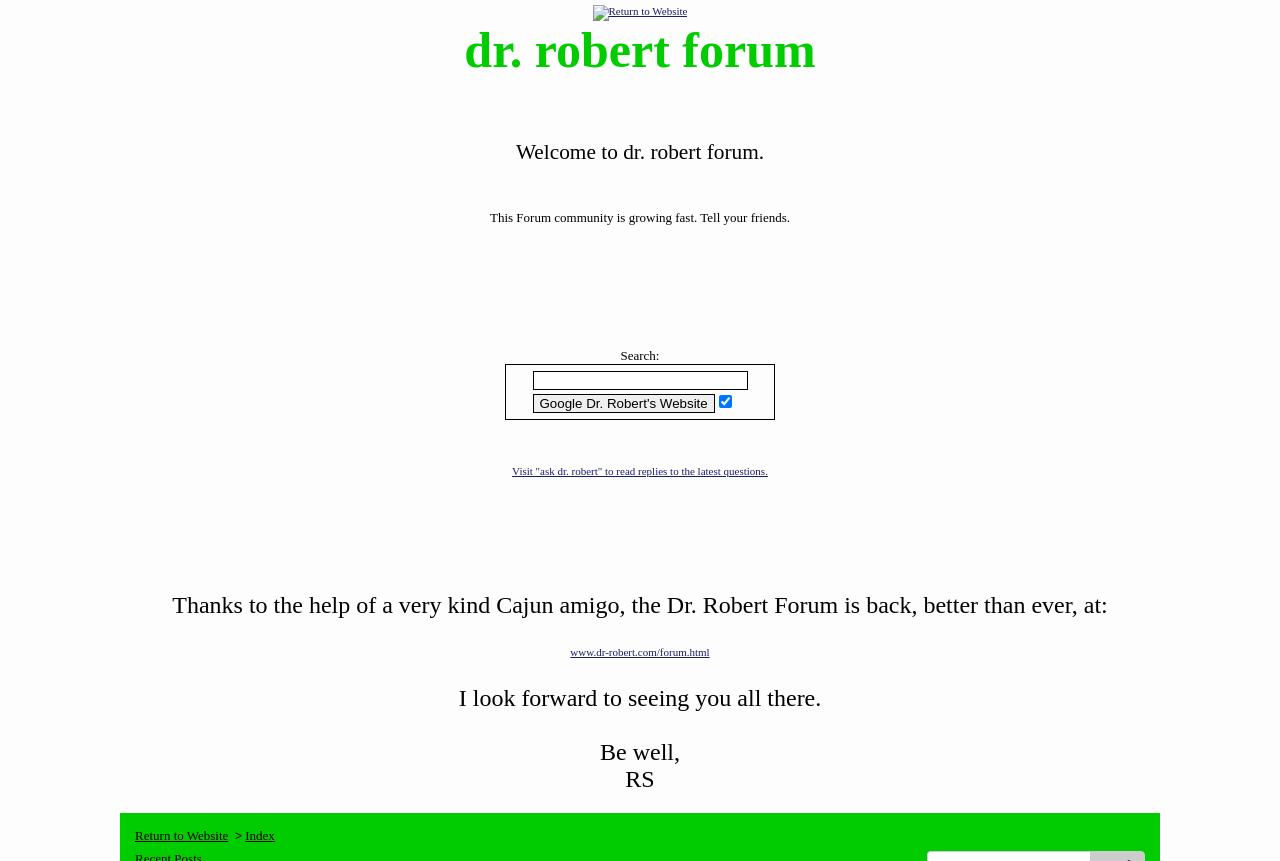Who is the author of the message?
Please analyze the image and answer the question with as much detail as possible.

At the bottom of the webpage, there is a signature 'Be well, RS', indicating that the author of the message is RS, likely Dr. Robert himself.